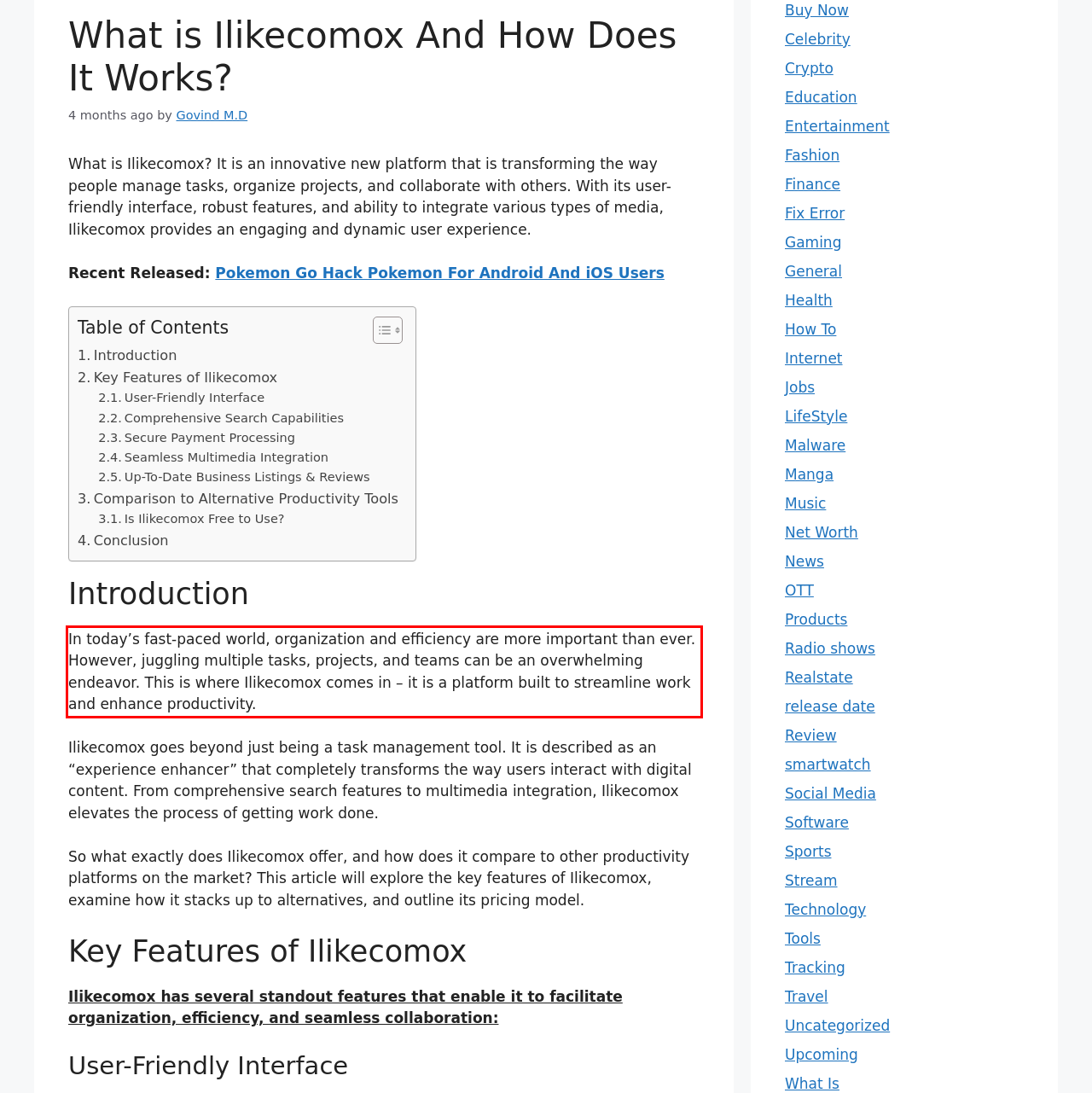You are given a screenshot showing a webpage with a red bounding box. Perform OCR to capture the text within the red bounding box.

In today’s fast-paced world, organization and efficiency are more important than ever. However, juggling multiple tasks, projects, and teams can be an overwhelming endeavor. This is where Ilikecomox comes in – it is a platform built to streamline work and enhance productivity.